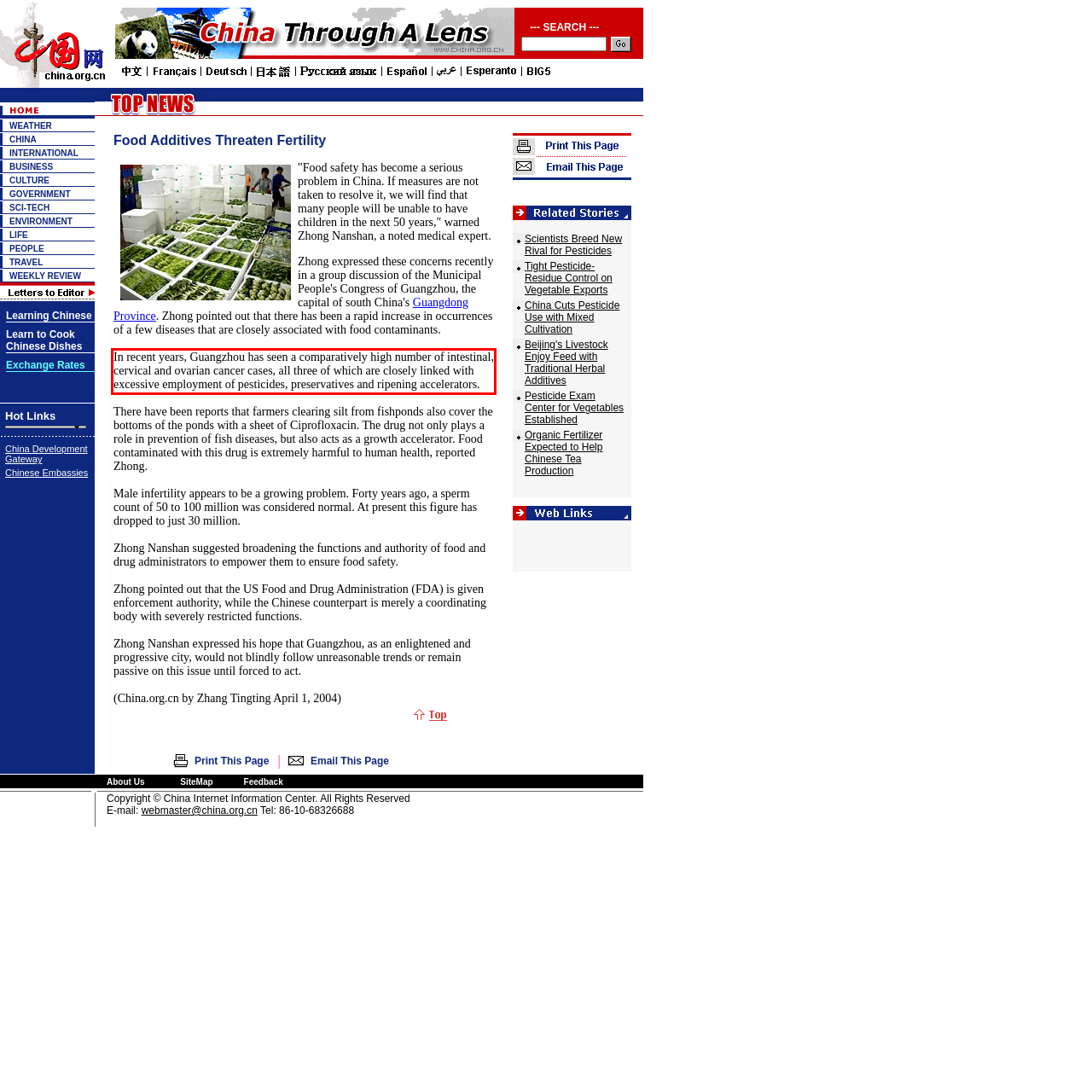Within the provided webpage screenshot, find the red rectangle bounding box and perform OCR to obtain the text content.

In recent years, Guangzhou has seen a comparatively high number of intestinal, cervical and ovarian cancer cases, all three of which are closely linked with excessive employment of pesticides, preservatives and ripening accelerators.